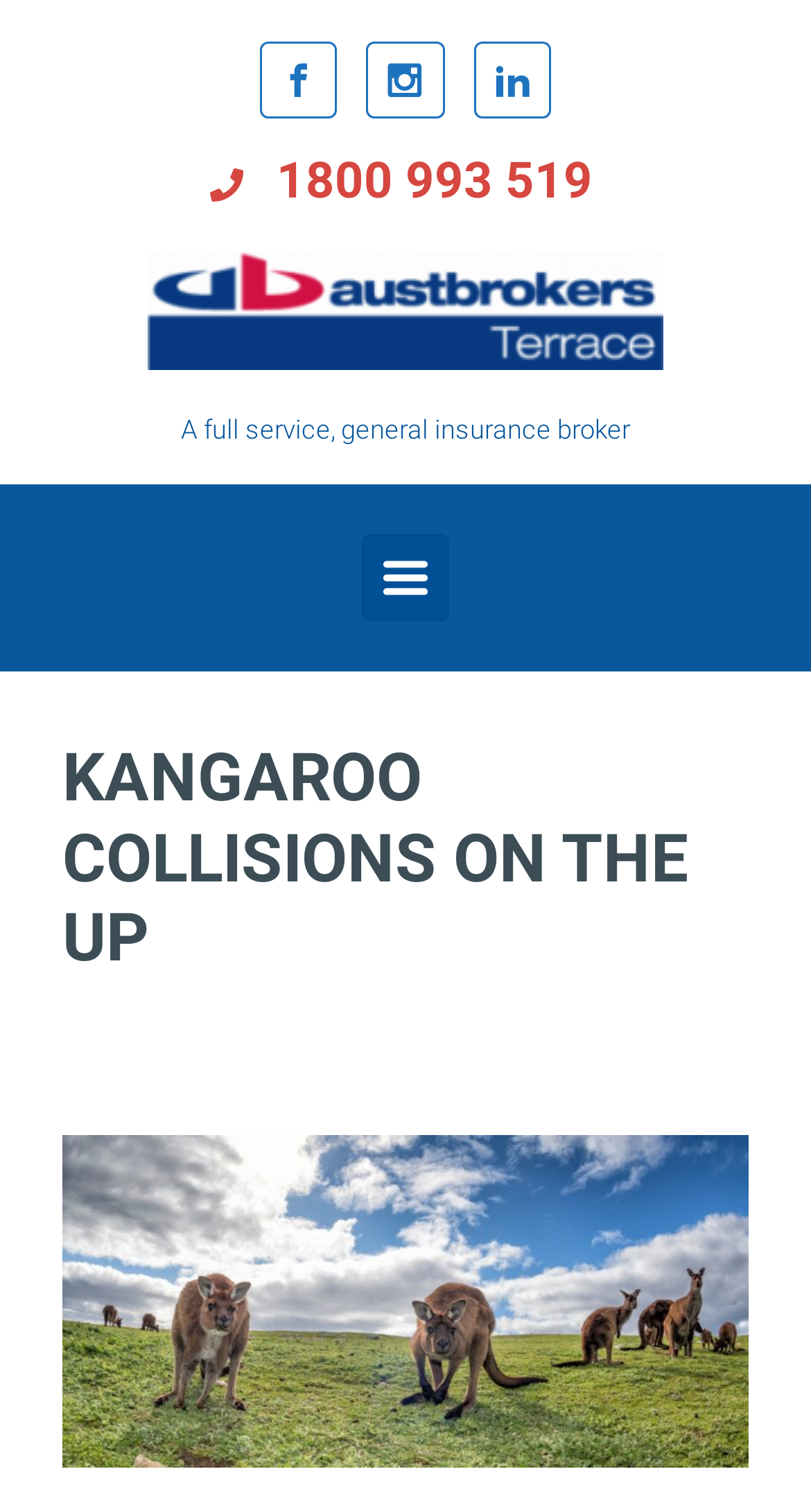Answer the question briefly using a single word or phrase: 
What is the company name?

Austbrokers Terrace Insurance